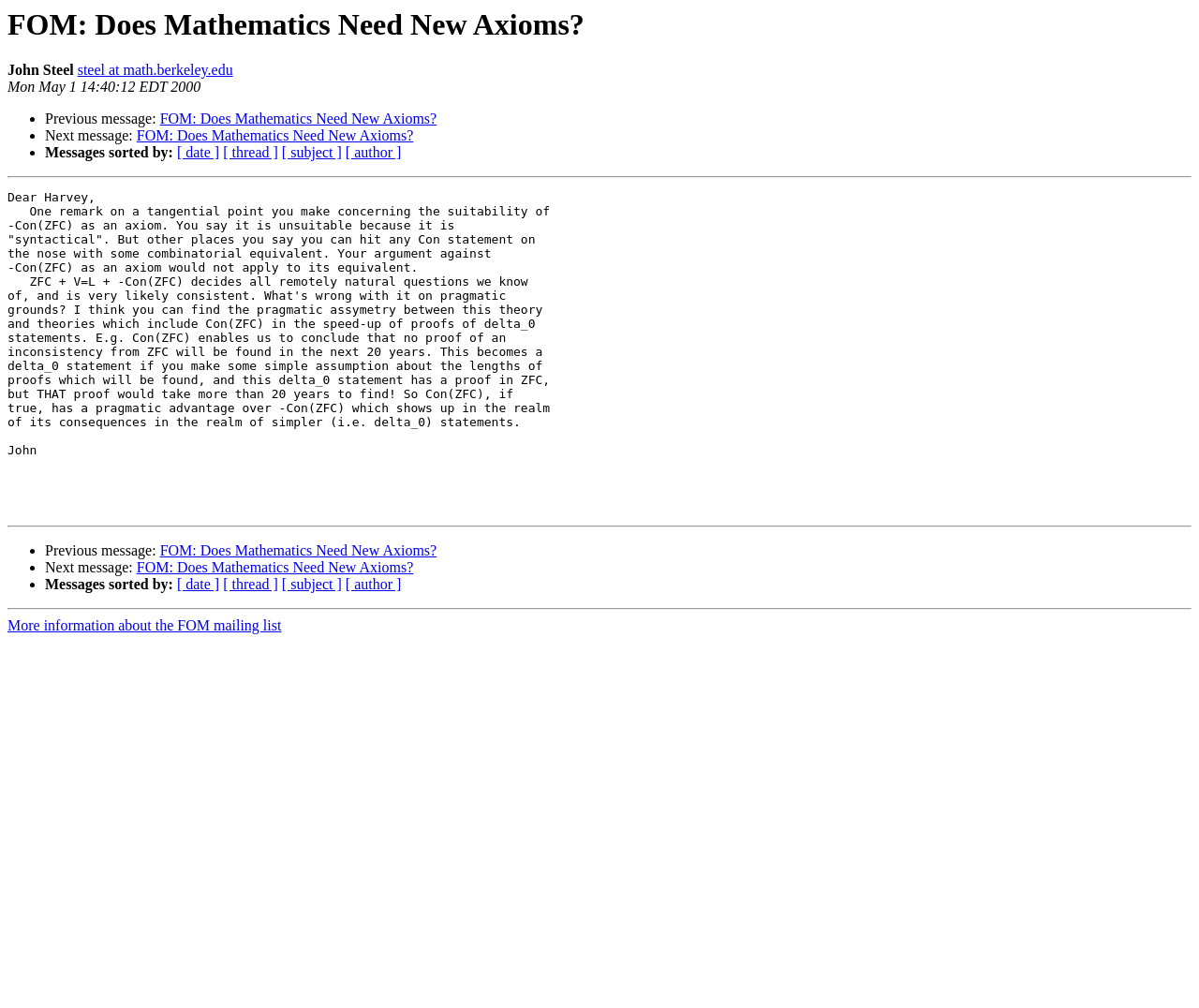Respond to the question below with a single word or phrase:
What is the topic of the message?

FOM: Does Mathematics Need New Axioms?